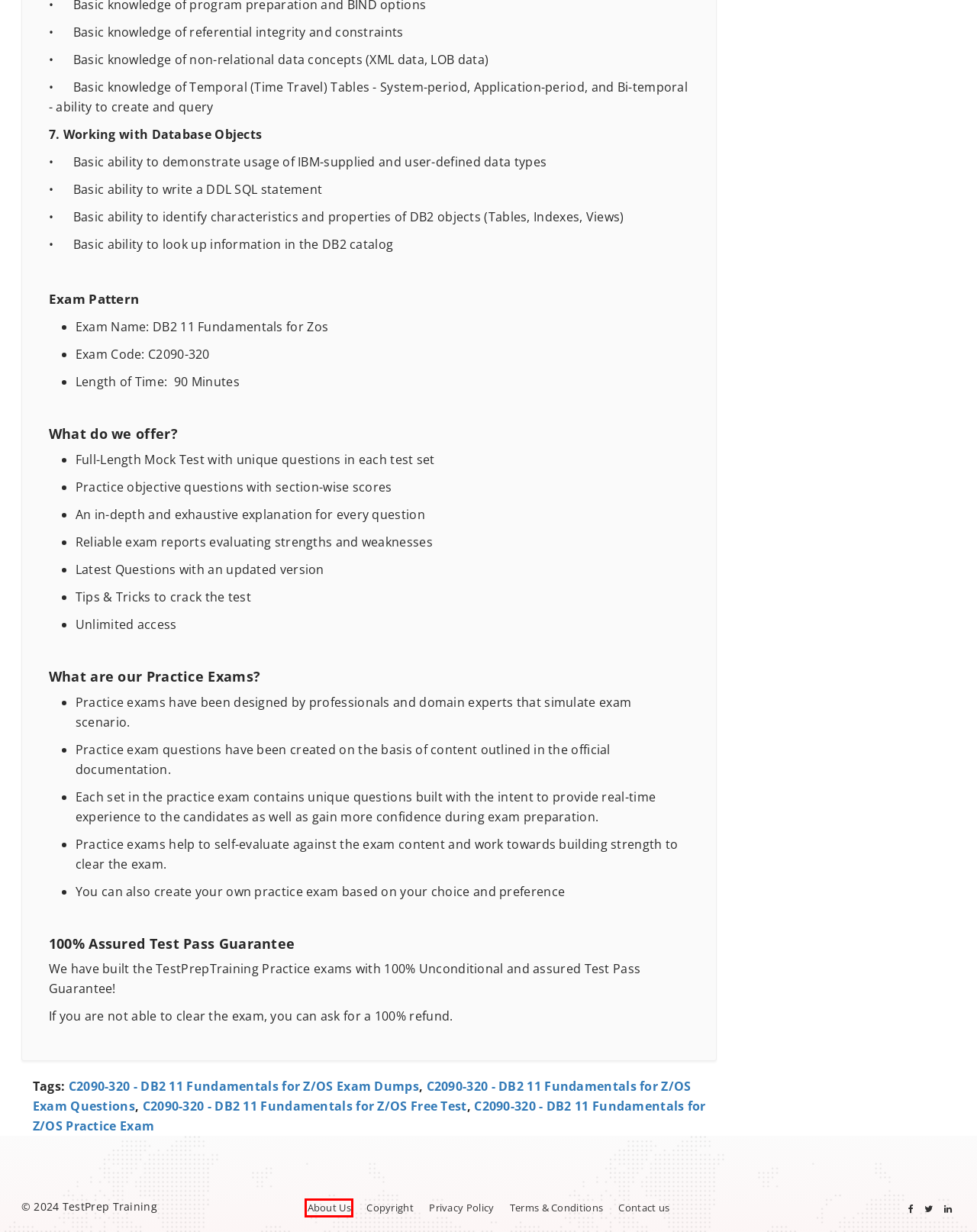Examine the webpage screenshot and identify the UI element enclosed in the red bounding box. Pick the webpage description that most accurately matches the new webpage after clicking the selected element. Here are the candidates:
A. Search - Tag - C2090-320 - DB2 11 Fundamentals for Z/OS Exam Dumps
B. Search - Tag - C2090-320 - DB2 11 Fundamentals for Z/OS Practice Exam
C. About Us
D. Search - Tag - C2090-320 - DB2 11 Fundamentals for Z/OS Free Test
E. Copyright
F. Search - Tag - C2090-320 - DB2 11 Fundamentals for Z/OS Exam Questions
G. Terms & Conditions
H. Privacy Policy

C